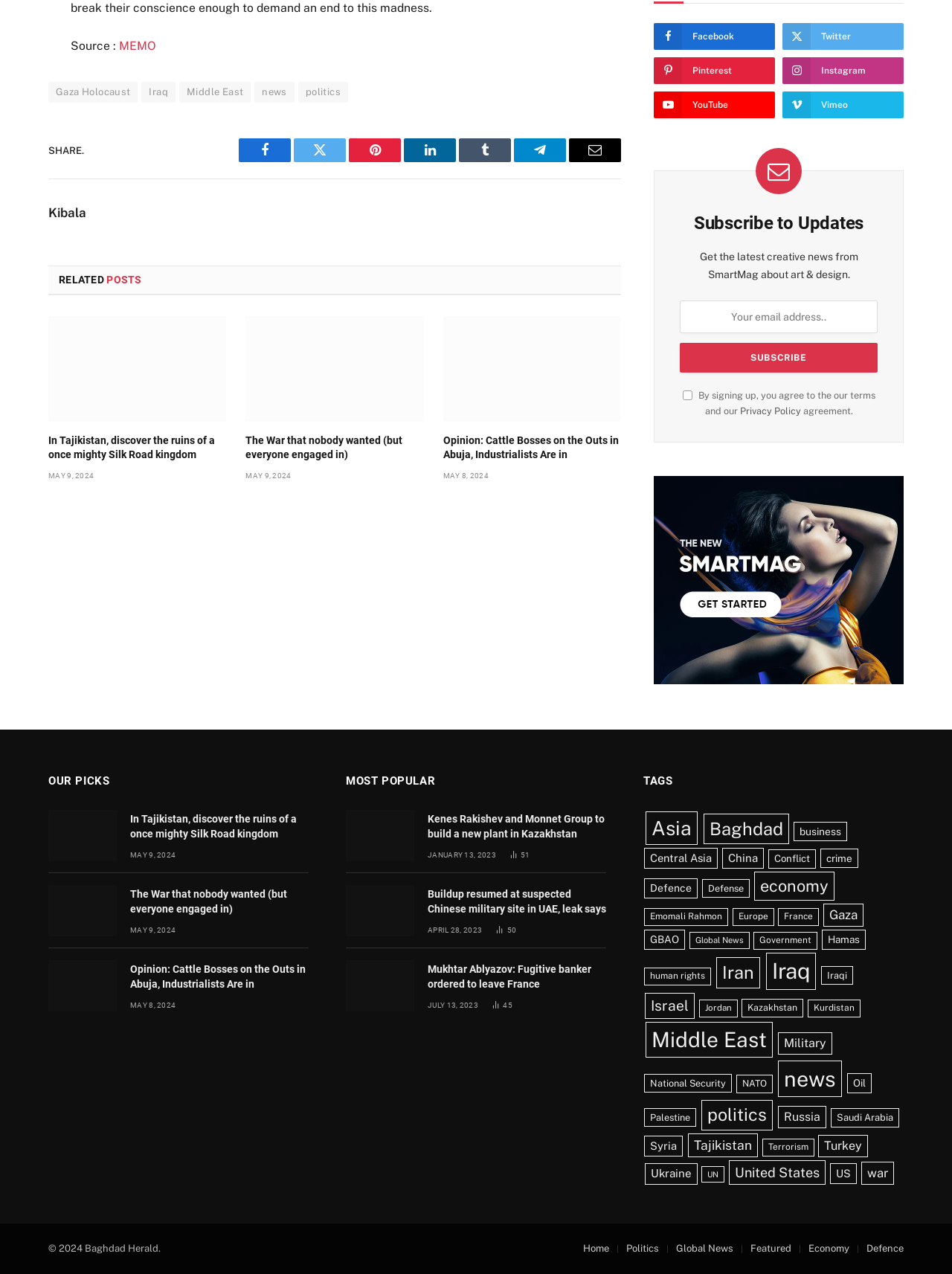Give the bounding box coordinates for the element described by: "Kibala".

[0.051, 0.161, 0.091, 0.173]